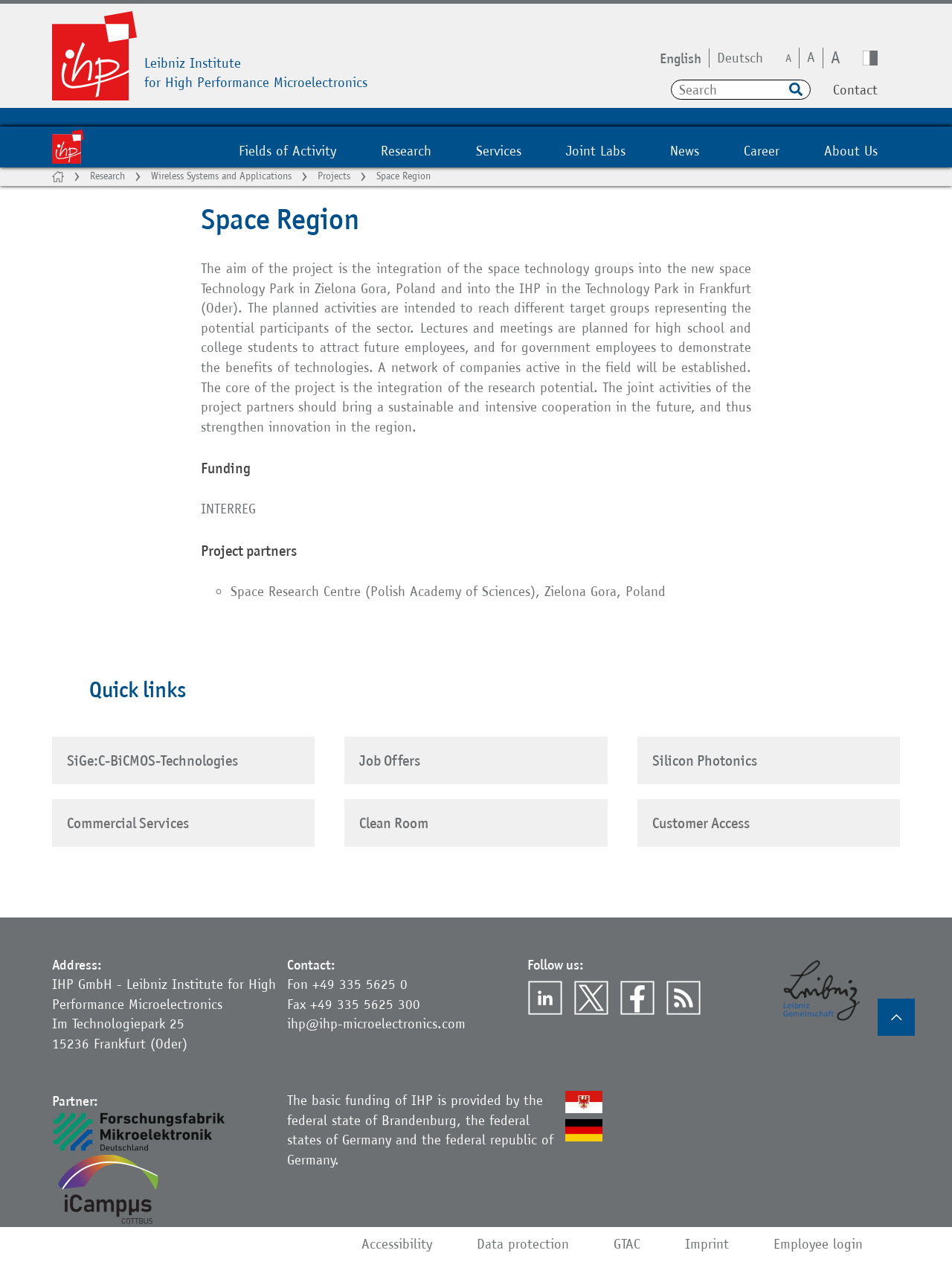Review the image closely and give a comprehensive answer to the question: What is the location of the institute?

The location of the institute can be found in the address section at the bottom of the webpage, where it says 'Im Technologiepark 25, 15236 Frankfurt (Oder)'.